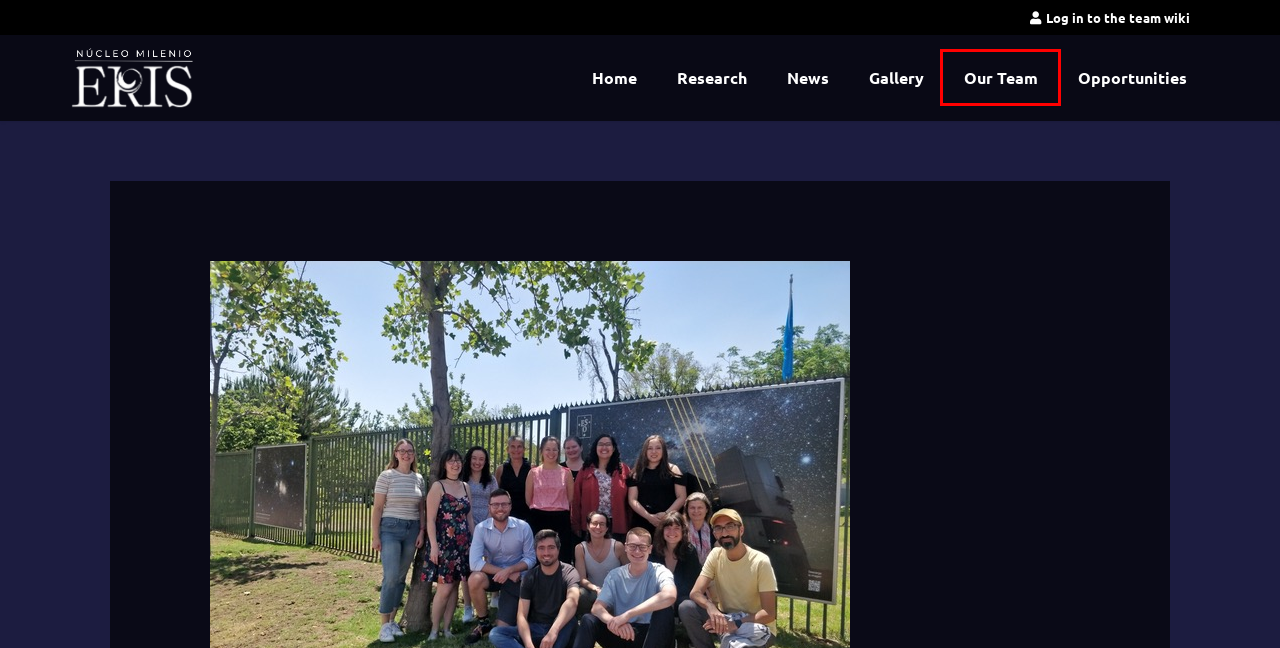Given a screenshot of a webpage with a red rectangle bounding box around a UI element, select the best matching webpage description for the new webpage that appears after clicking the highlighted element. The candidate descriptions are:
A. Homepage | ERIS
B. Research lines | ERIS
C. Our Team | ERIS
D. Opportunities | ERIS
E. When galactic history is known | ERIS
F. Gallery | ERIS
G. News | ERIS
H. Privacy Policy | ERIS

C